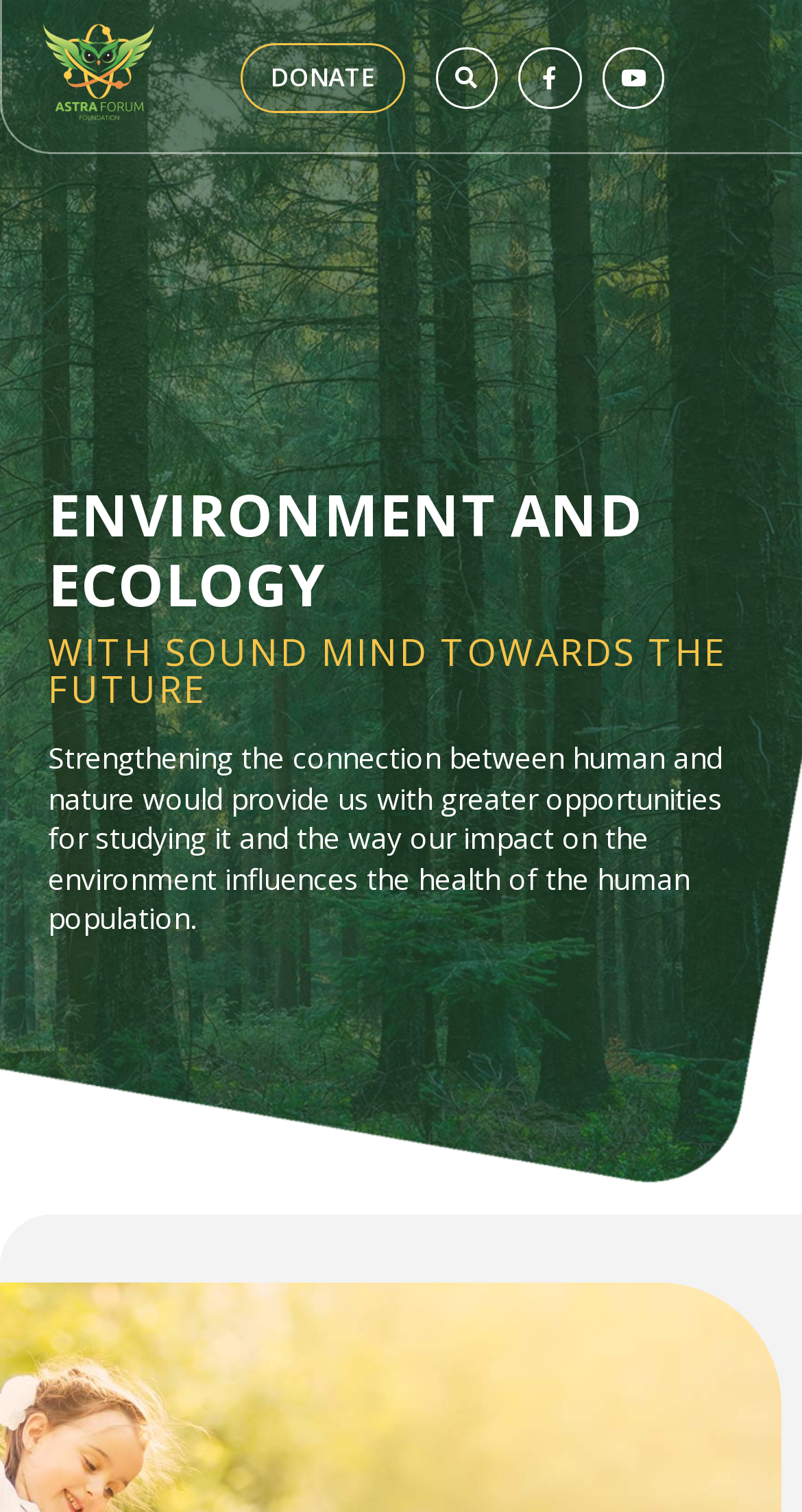What is the theme of the webpage?
Please provide a comprehensive answer based on the visual information in the image.

The theme of the webpage can be inferred from the headings and text content, which are related to environment and ecology, and the connection between humans and nature.